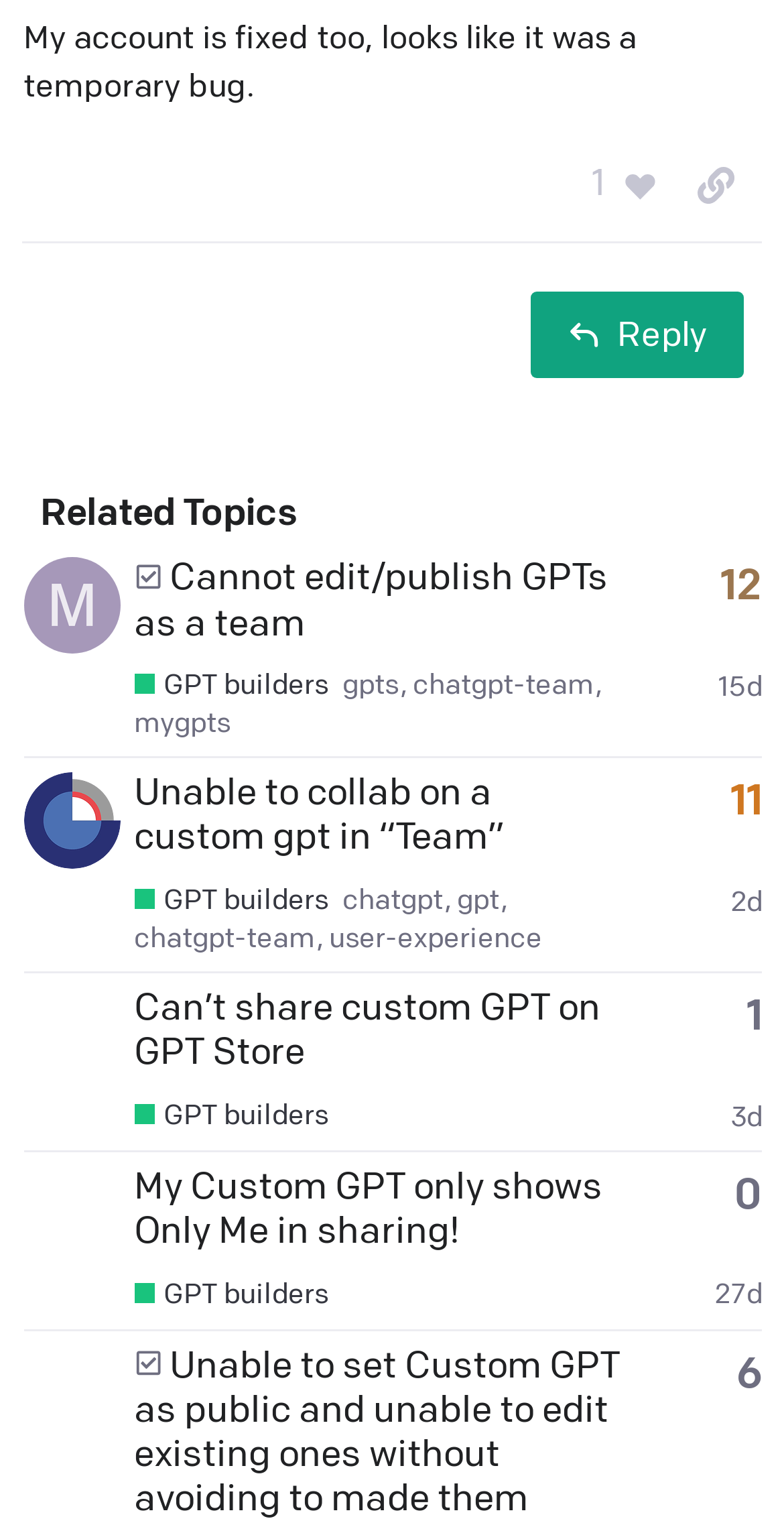Provide a short, one-word or phrase answer to the question below:
How many replies does the second post have?

11